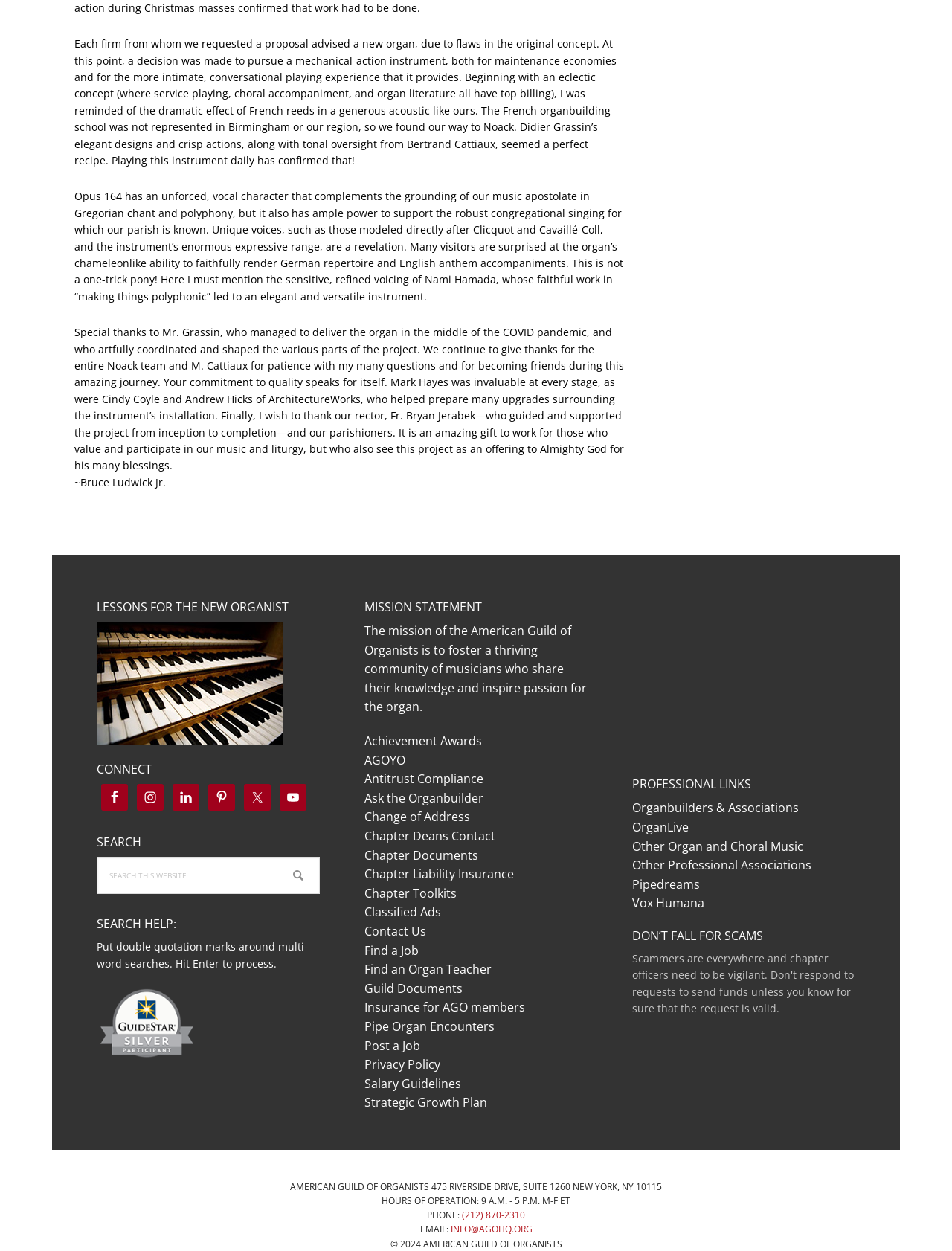Given the webpage screenshot, identify the bounding box of the UI element that matches this description: "Pipedreams".

[0.664, 0.7, 0.735, 0.713]